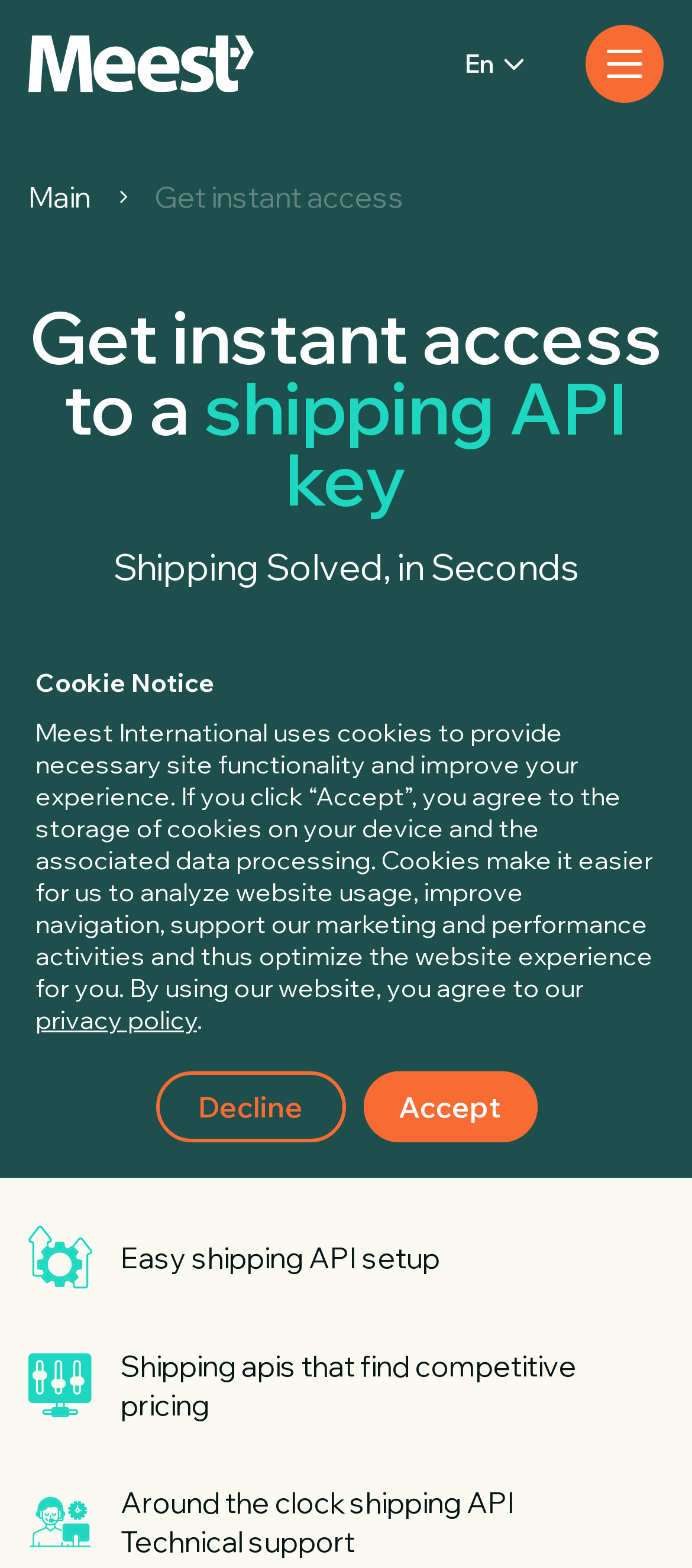What is Meest?
Provide a fully detailed and comprehensive answer to the question.

Based on the webpage, Meest is a shipping API provider that offers instant access to a shipping API key, allowing users to scale their shipping operations and providing competitive pricing and technical support.